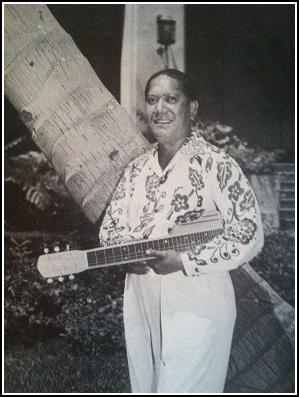What is the theme of the podcast related to the image?
Please elaborate on the answer to the question with detailed information.

The image is connected to the podcast titled 'There’s No Steelin’ The Spotlight,' which explores the legacies of Hawaiian music artists and the unique place of Hawaiian music in American culture.